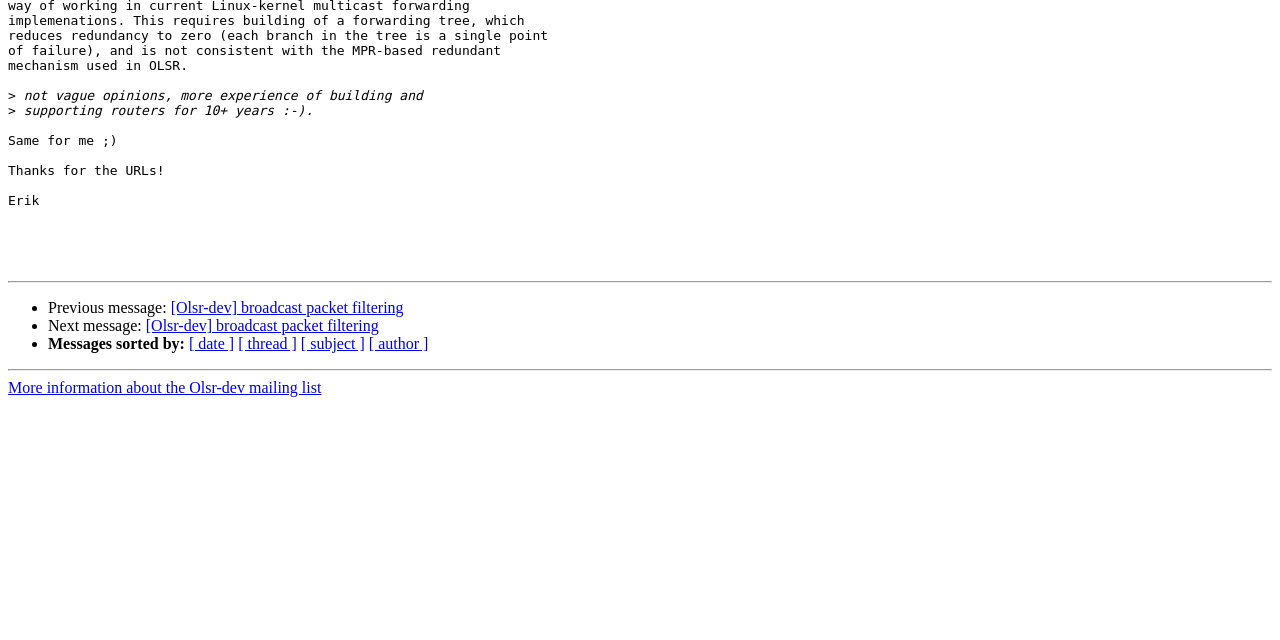Locate the UI element described by [ date ] and provide its bounding box coordinates. Use the format (top-left x, top-left y, bottom-right x, bottom-right y) with all values as floating point numbers between 0 and 1.

[0.148, 0.524, 0.183, 0.551]